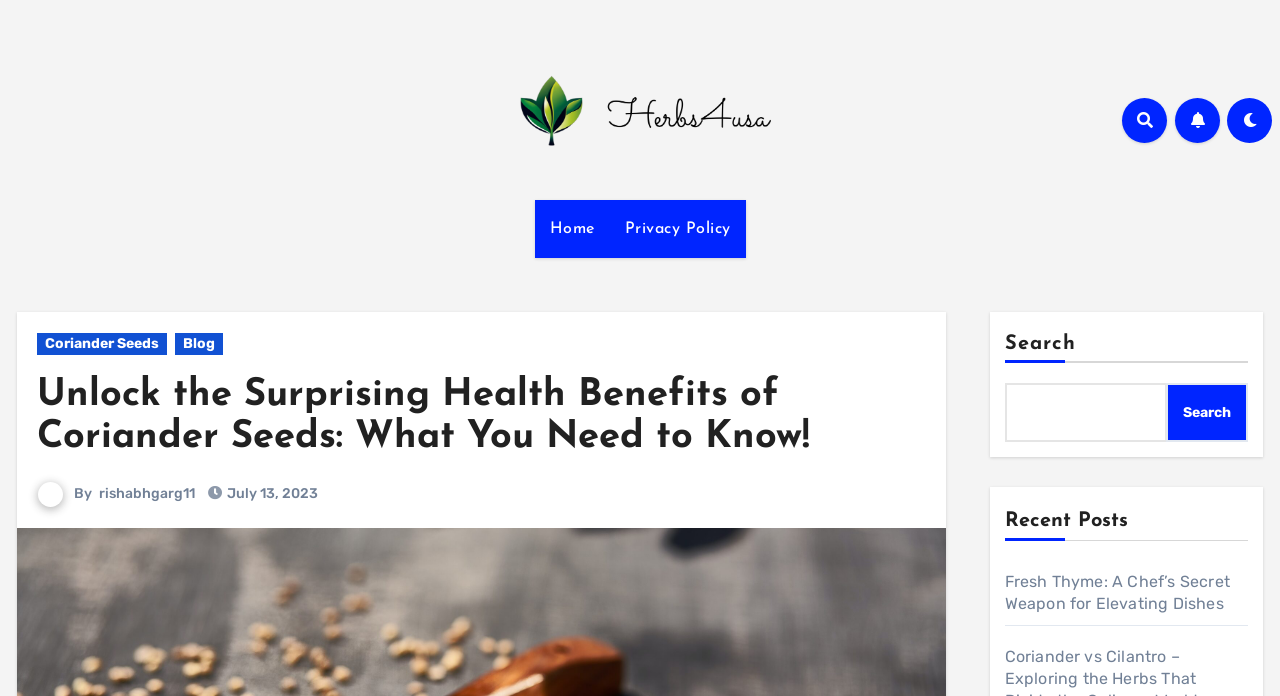Create a detailed summary of the webpage's content and design.

The webpage is about the health benefits of coriander seeds, with a focus on the article "Unlock the Surprising Health Benefits of Coriander Seeds: What You Need to Know!" by rishabhgarg11, published on July 13, 2023. 

At the top left, there is a logo of "herbs4usa" with a link to the website, accompanied by a small image. On the top right, there are three icons: a search icon, a Facebook icon, and a Twitter icon. 

Below the logo, there are several navigation links, including "Home", "Privacy Policy", "Coriander Seeds", and "Blog". The main heading of the article is prominently displayed, with a link to the article itself. 

The author's name, "rishabhgarg11", is mentioned below the heading, along with the publication date. On the right side, there is a search bar with a search button and a "Recent Posts" section, which lists a related article titled "Fresh Thyme: A Chef’s Secret Weapon for Elevating Dishes".